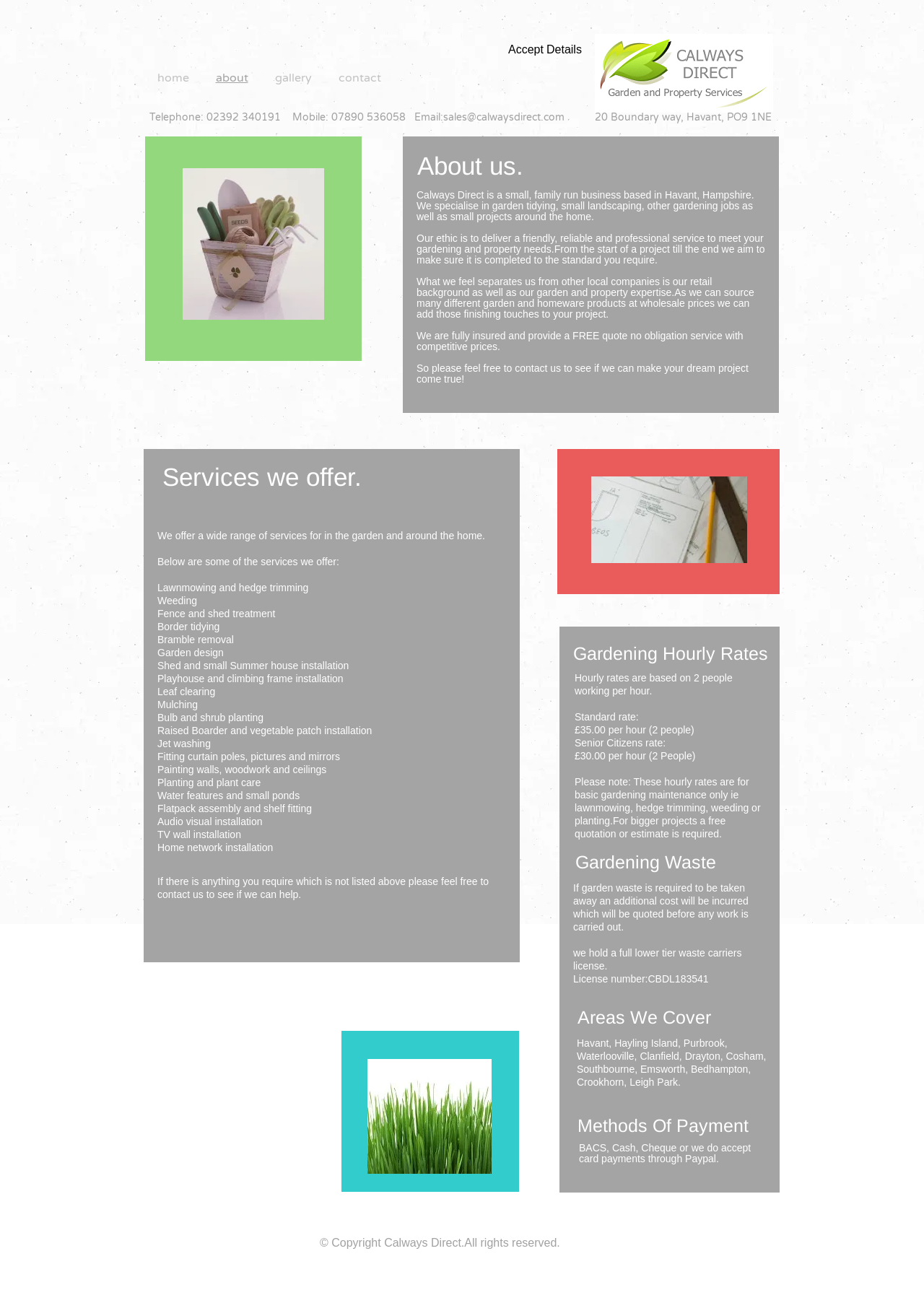Do they offer a free quote?
Refer to the image and respond with a one-word or short-phrase answer.

Yes